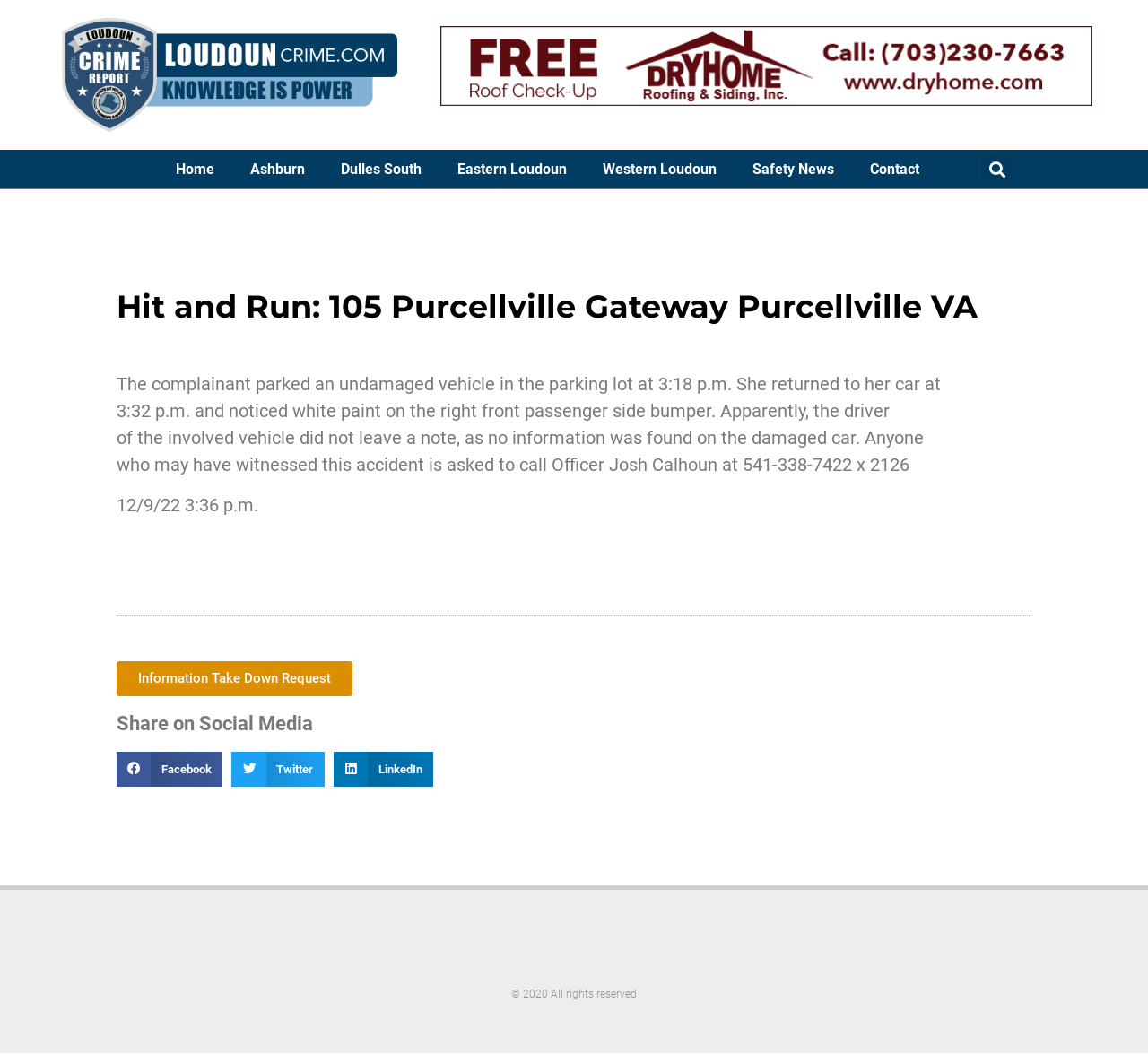Locate the UI element described by Contact in the provided webpage screenshot. Return the bounding box coordinates in the format (top-left x, top-left y, bottom-right x, bottom-right y), ensuring all values are between 0 and 1.

[0.742, 0.141, 0.817, 0.18]